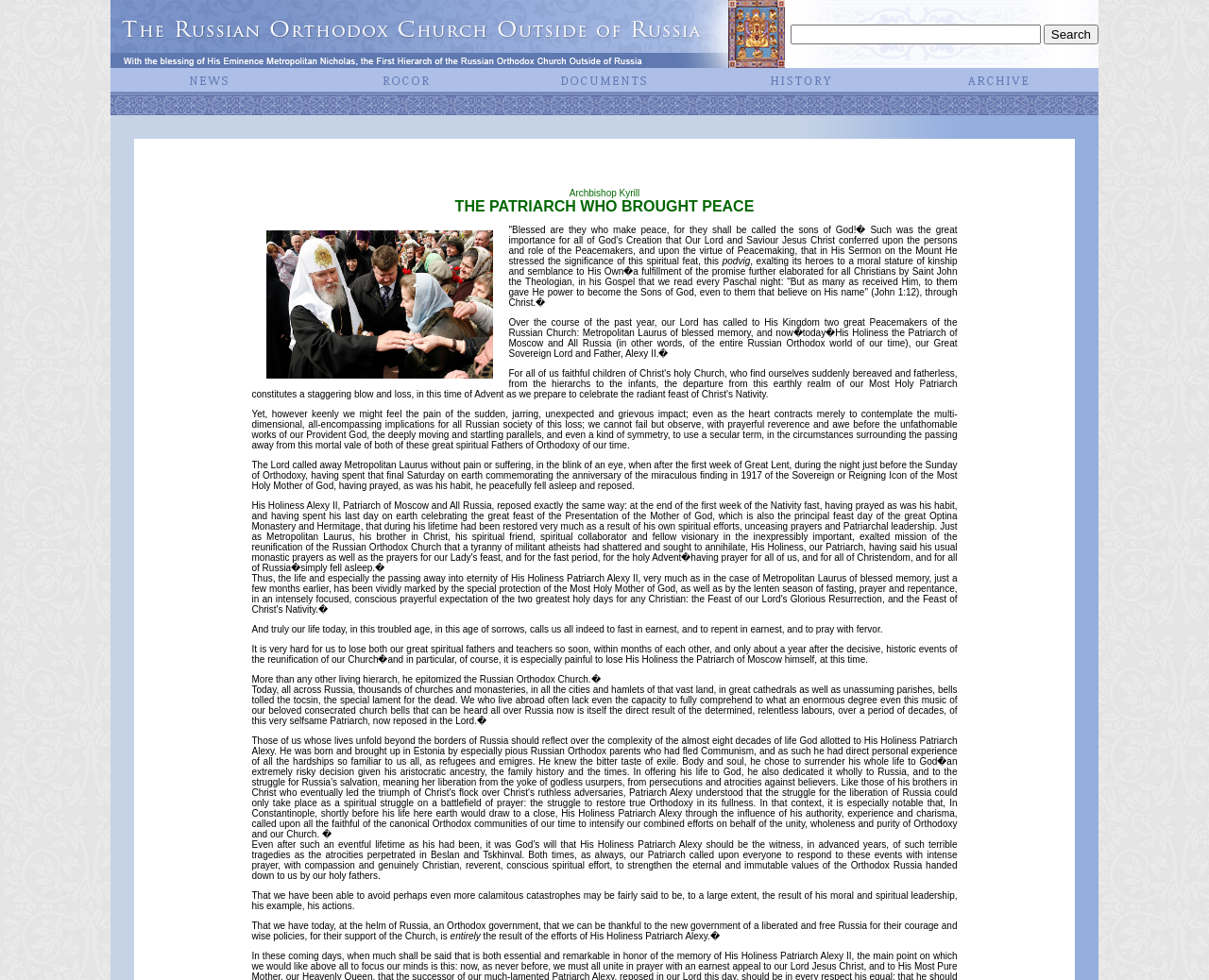Respond to the following question with a brief word or phrase:
What is the topic of the main article on this page?

Patriarch Alexy II